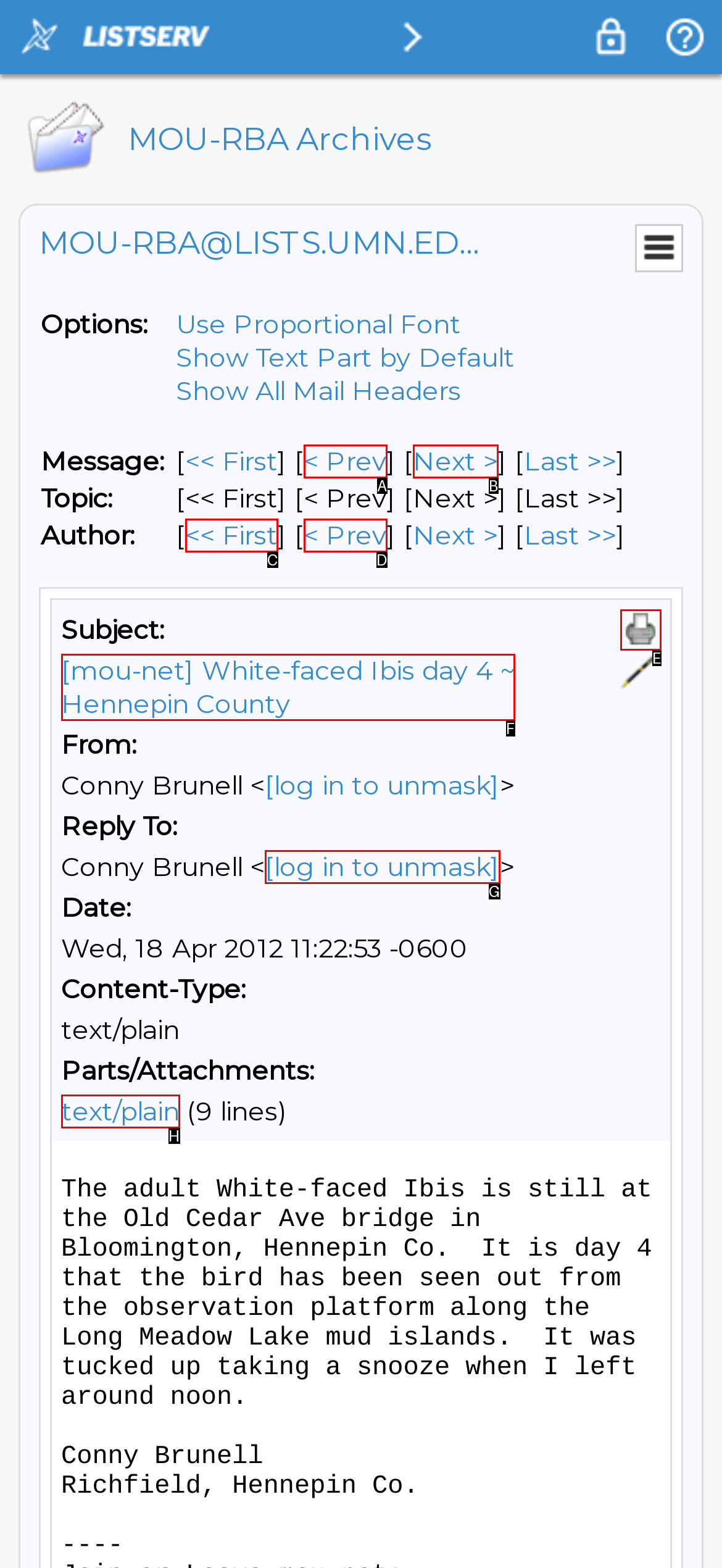Tell me which one HTML element best matches the description: text/plain
Answer with the option's letter from the given choices directly.

H